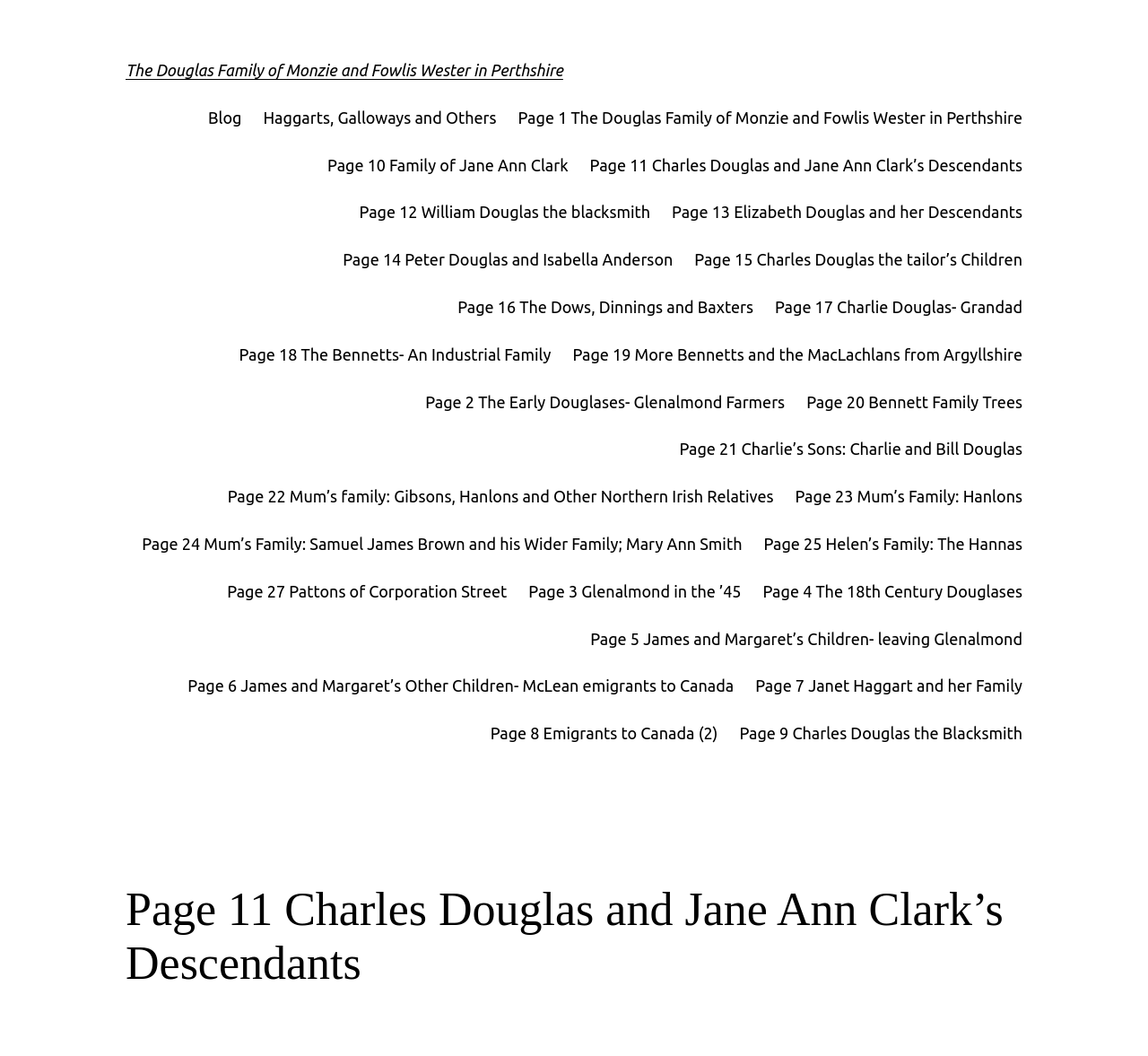Determine the bounding box coordinates of the clickable region to follow the instruction: "go to Page 10 Family of Jane Ann Clark".

[0.285, 0.144, 0.495, 0.169]